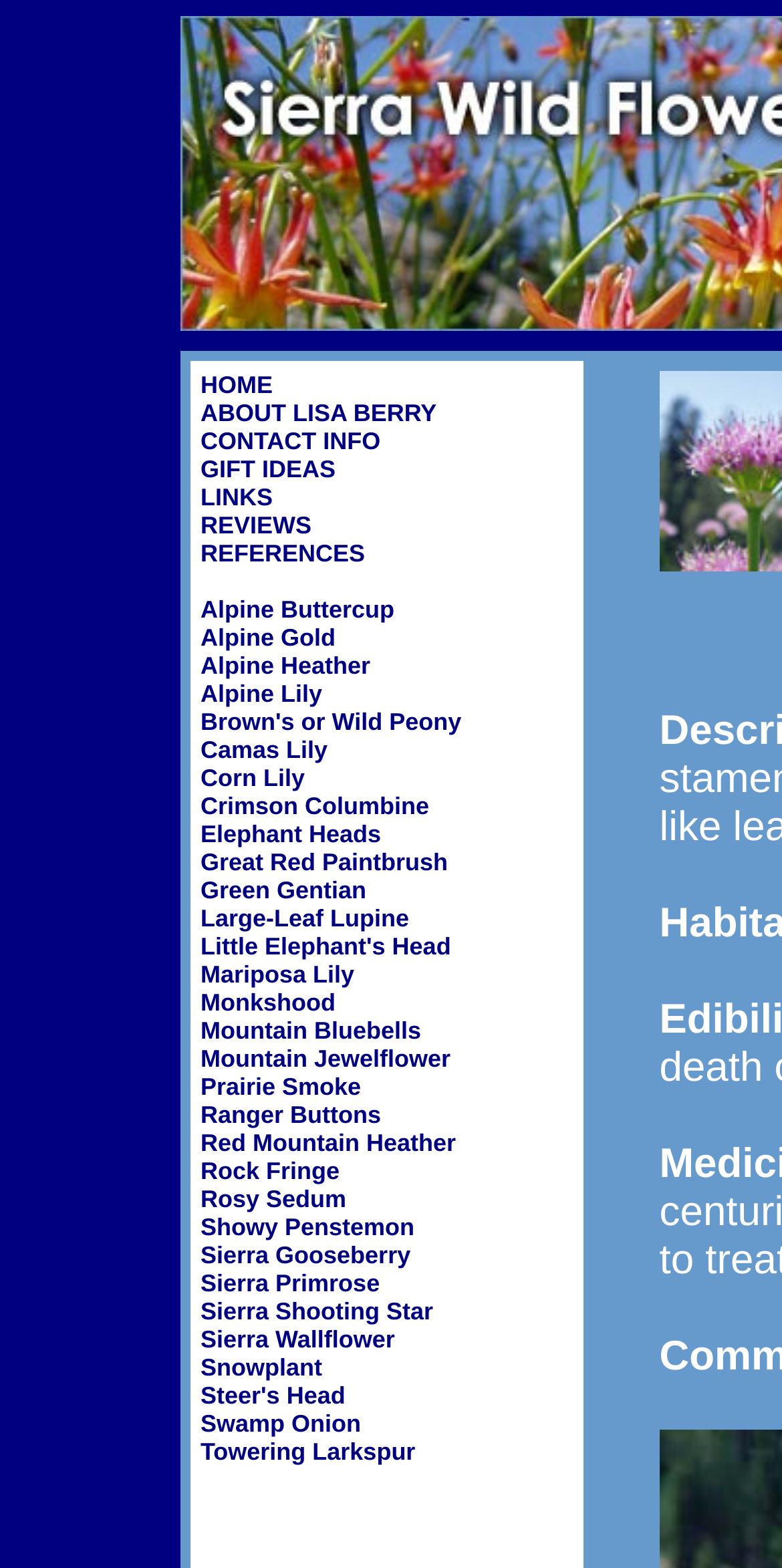Identify the bounding box coordinates of the section that should be clicked to achieve the task described: "learn about Mountain Bluebells".

[0.256, 0.648, 0.539, 0.666]